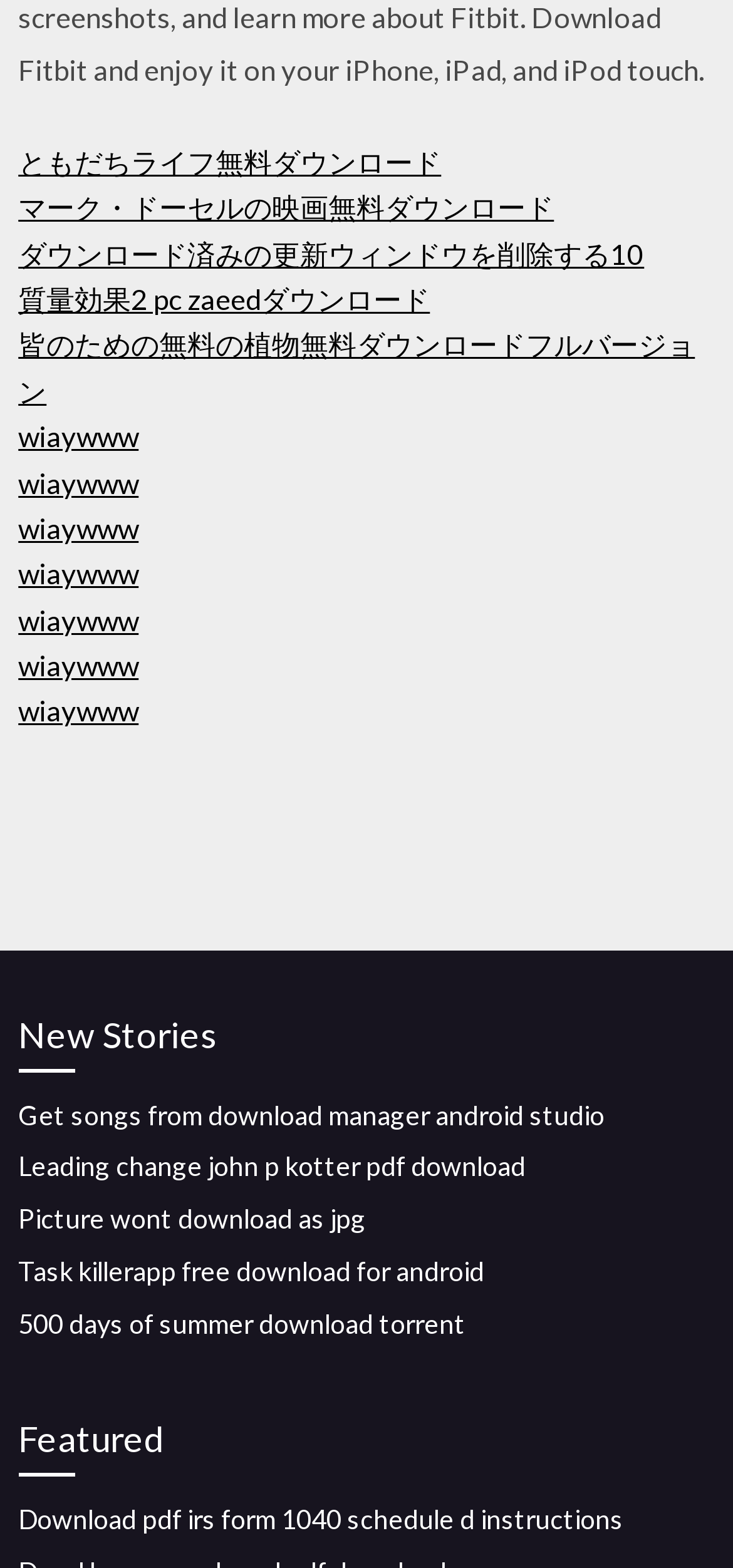Please use the details from the image to answer the following question comprehensively:
What is the first downloadable item?

The first downloadable item is 'ともだちライフ無料ダウンロード' which is a link located at the top of the webpage with a bounding box coordinate of [0.025, 0.092, 0.602, 0.114].